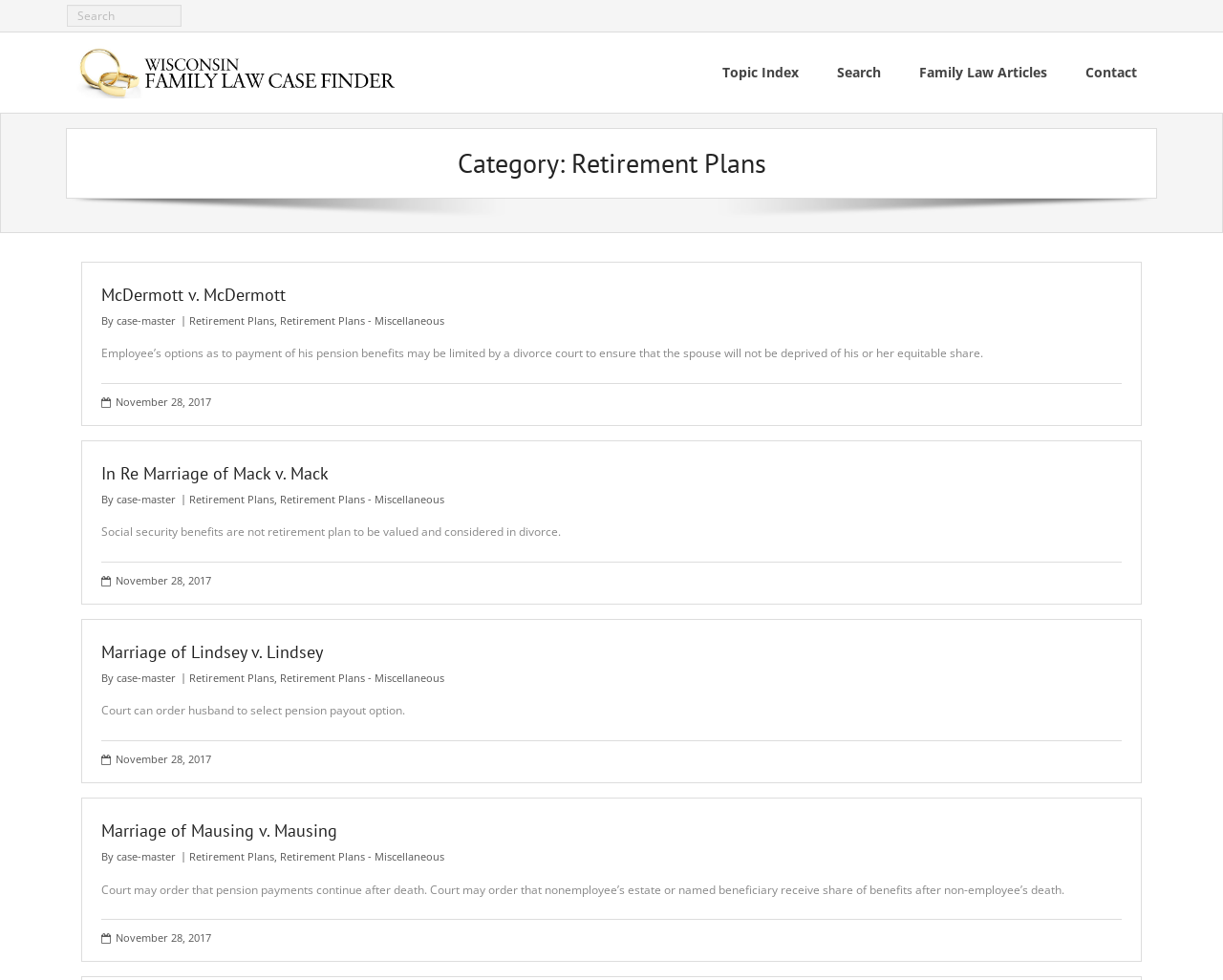What is the date of the latest article on this webpage? Based on the screenshot, please respond with a single word or phrase.

November 28, 2017